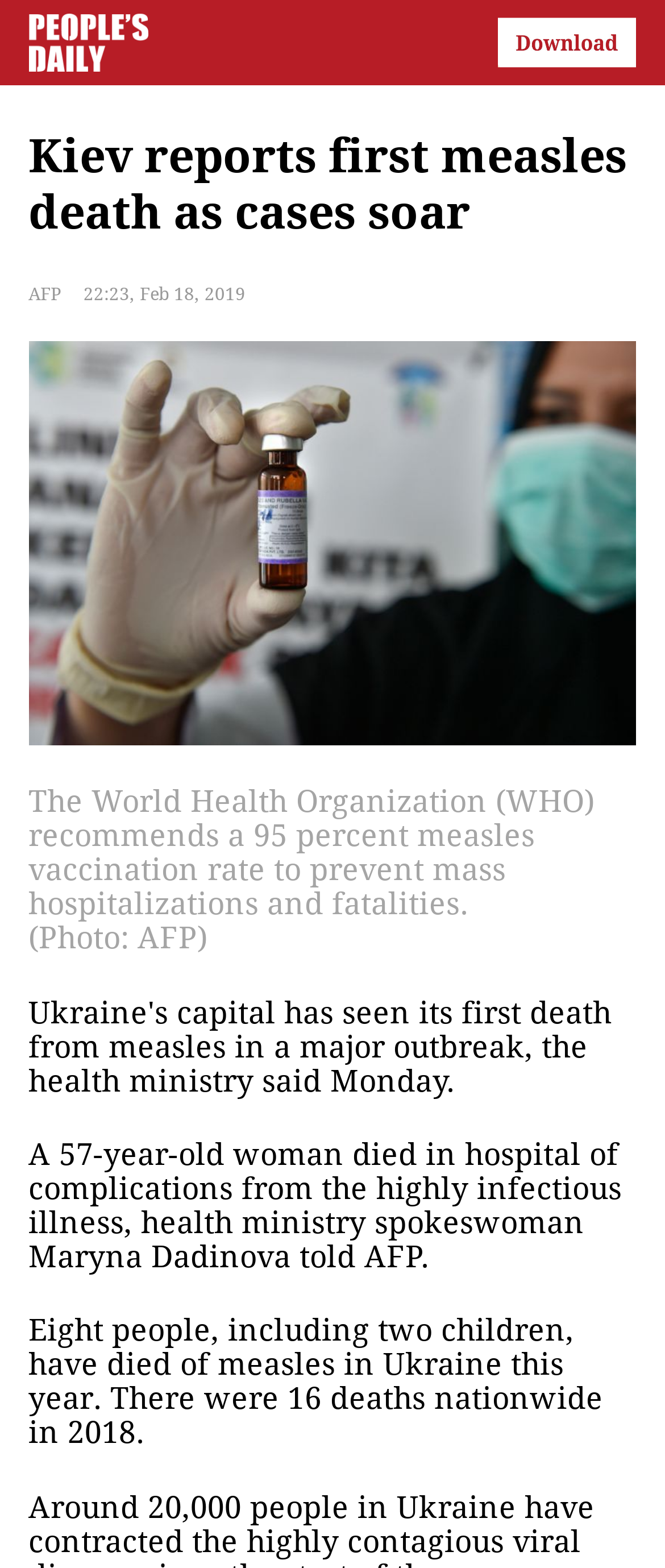Consider the image and give a detailed and elaborate answer to the question: 
What is the source of the photo mentioned in the article?

The webpage mentions that the photo is from AFP, which is likely a news agency or photo provider.